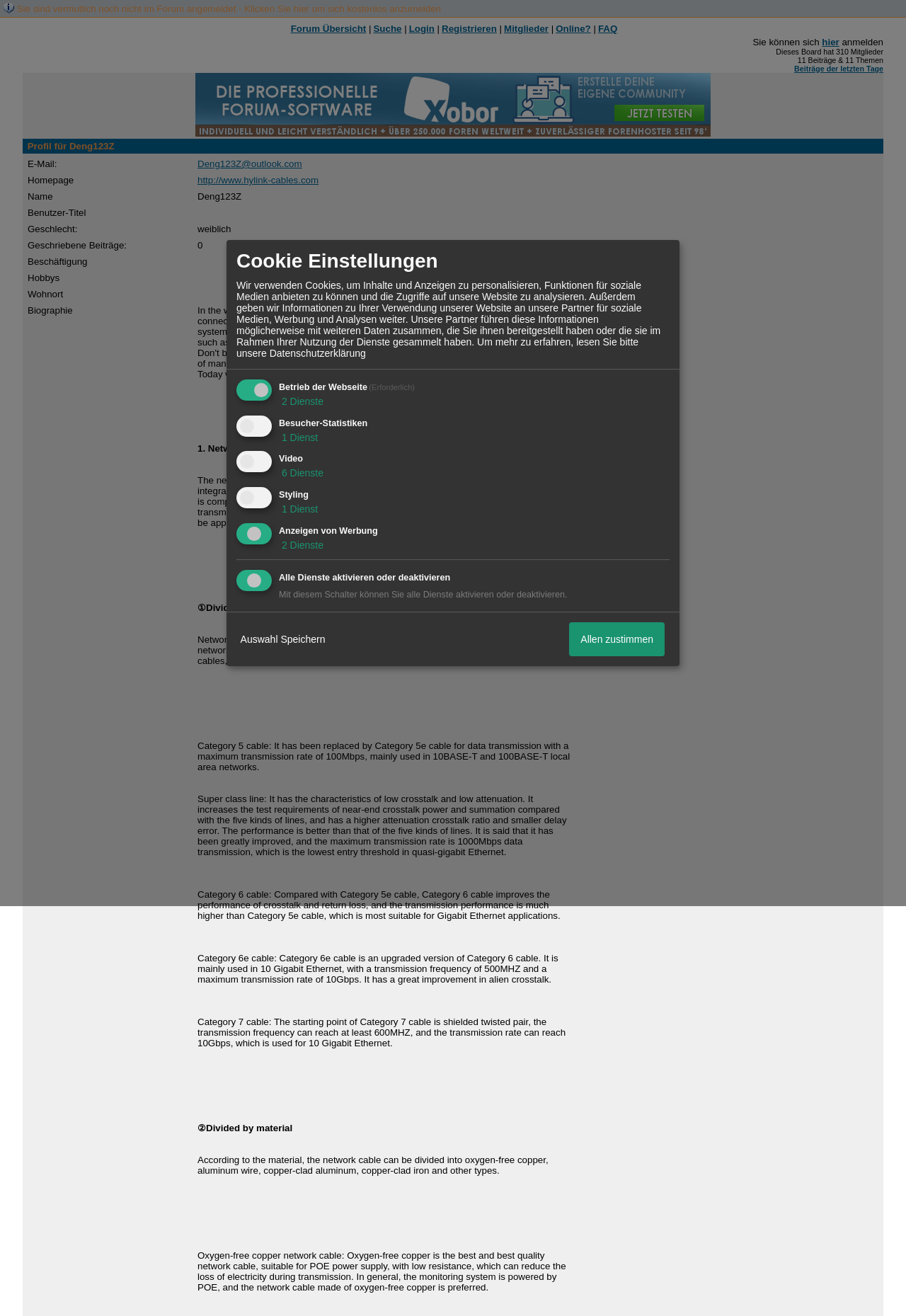What is the email address of the user?
Please answer the question with a detailed and comprehensive explanation.

I found the user profile information on the webpage, and the email address of the user is 'Deng123Z@outlook.com' which is mentioned in the profile section.